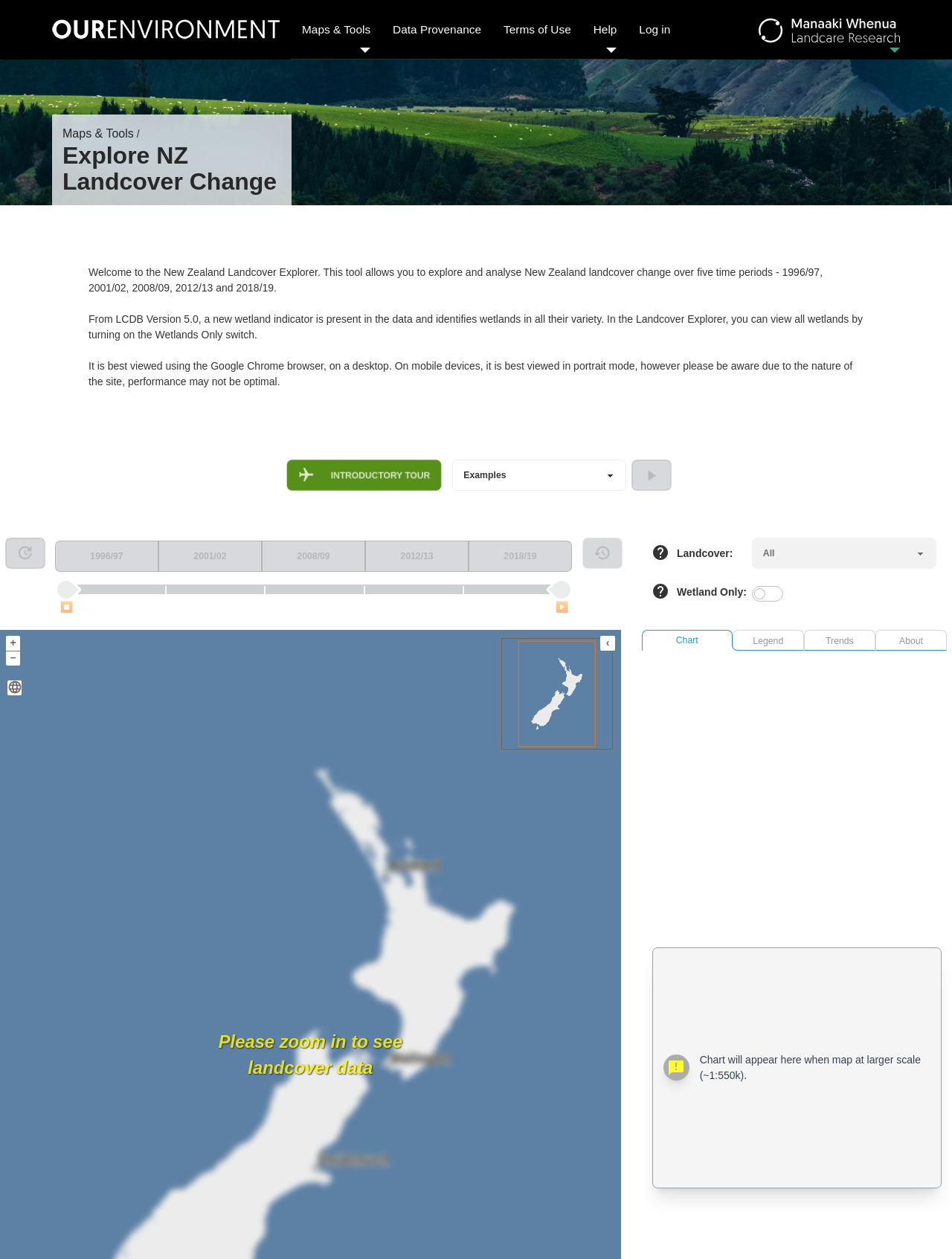Please identify the bounding box coordinates of the element on the webpage that should be clicked to follow this instruction: "Click the 'Maps & Tools' button". The bounding box coordinates should be given as four float numbers between 0 and 1, formatted as [left, top, right, bottom].

[0.305, 0.0, 0.401, 0.047]